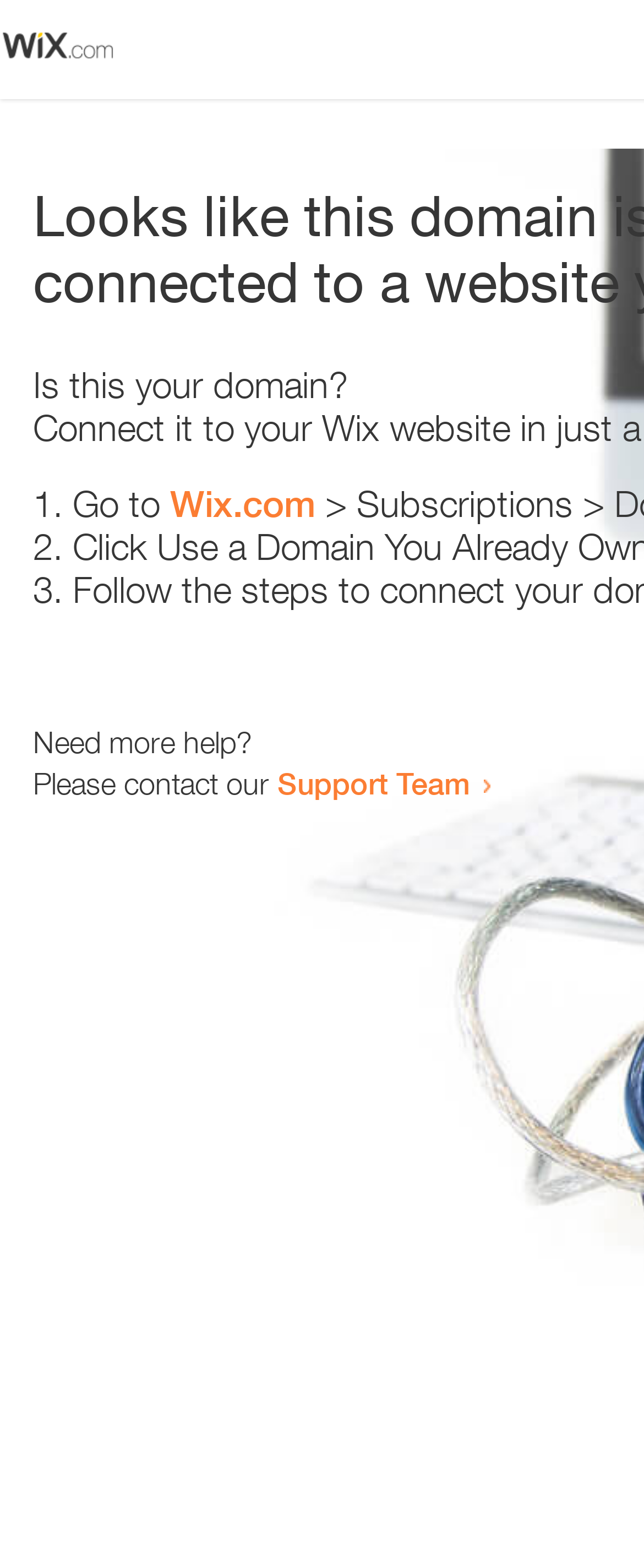Respond with a single word or short phrase to the following question: 
What is the domain being referred to?

Wix.com